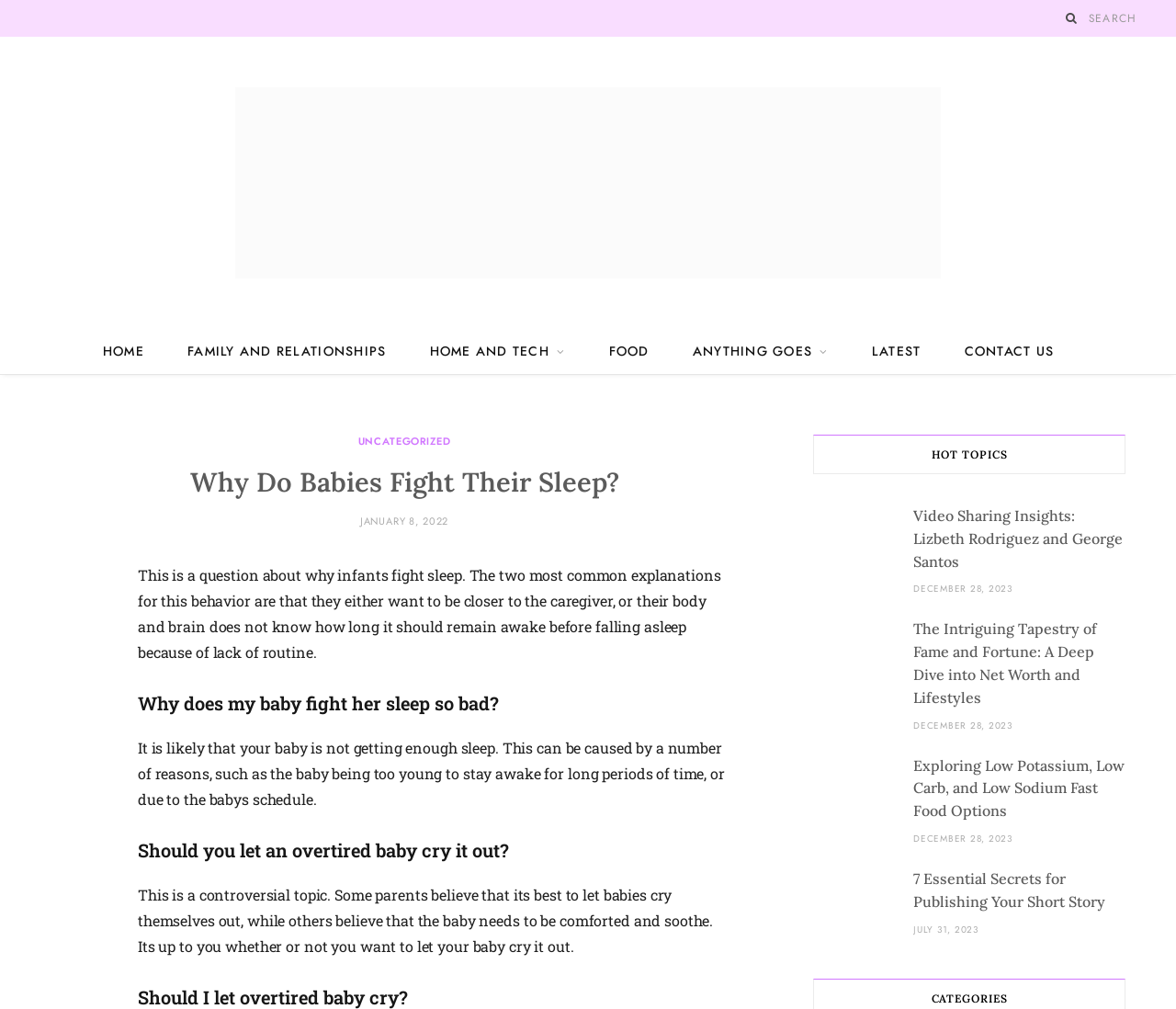Pinpoint the bounding box coordinates of the clickable area needed to execute the instruction: "Read about why babies fight their sleep". The coordinates should be specified as four float numbers between 0 and 1, i.e., [left, top, right, bottom].

[0.043, 0.459, 0.645, 0.495]